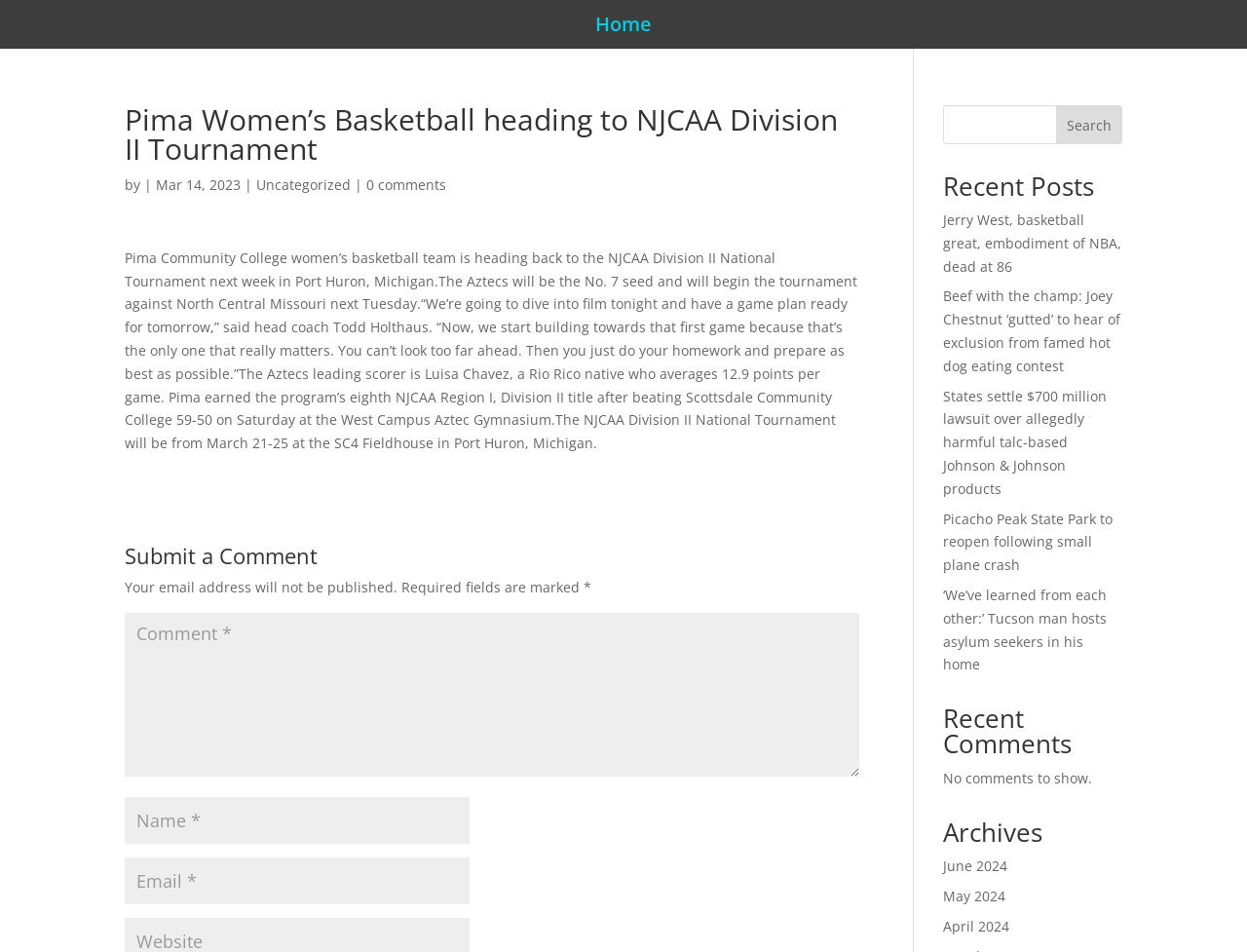Please identify the bounding box coordinates of the element's region that needs to be clicked to fulfill the following instruction: "Search for something". The bounding box coordinates should consist of four float numbers between 0 and 1, i.e., [left, top, right, bottom].

[0.847, 0.111, 0.9, 0.151]